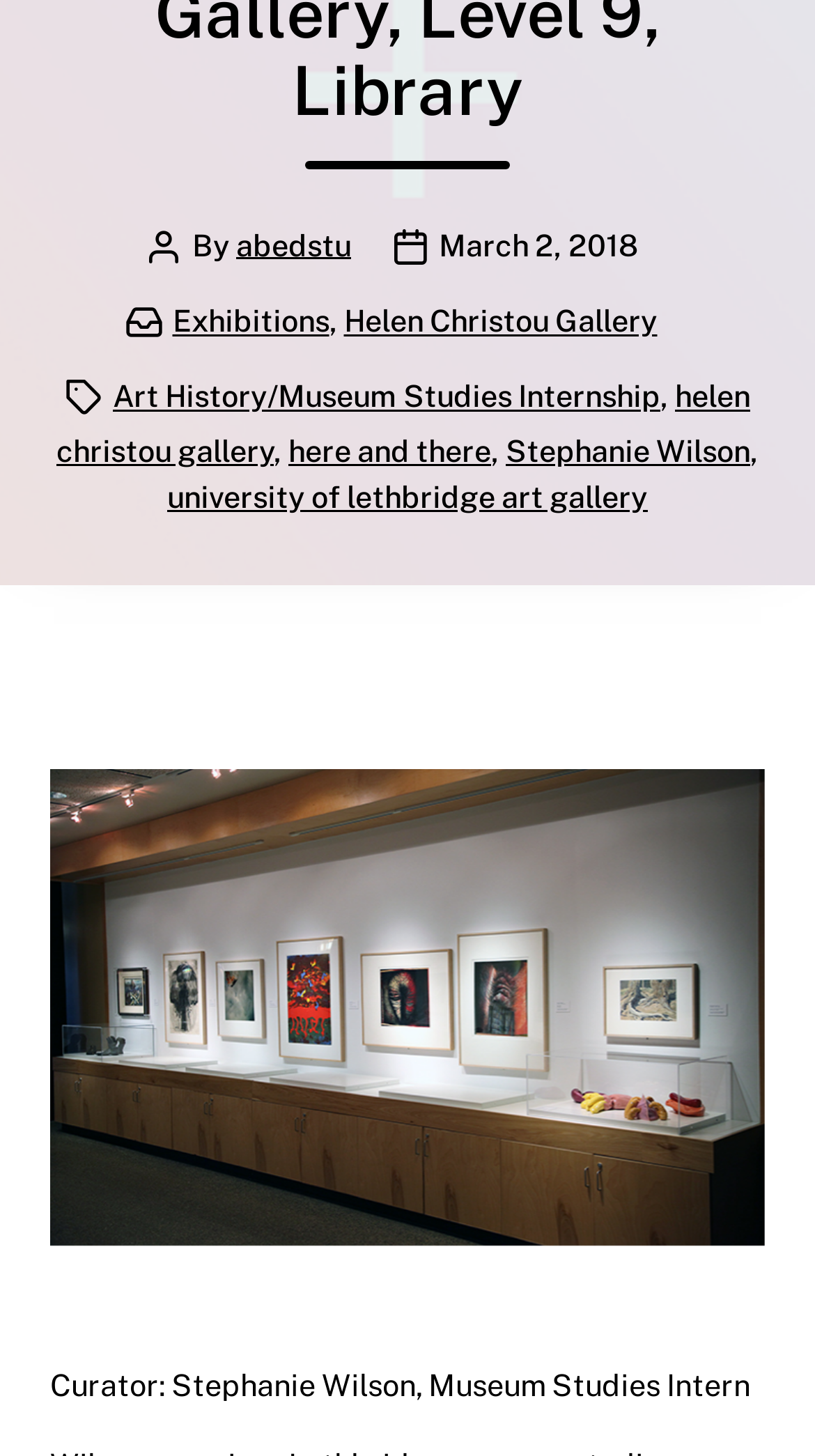Using the provided element description: "Stephanie Wilson", identify the bounding box coordinates. The coordinates should be four floats between 0 and 1 in the order [left, top, right, bottom].

[0.621, 0.297, 0.921, 0.321]